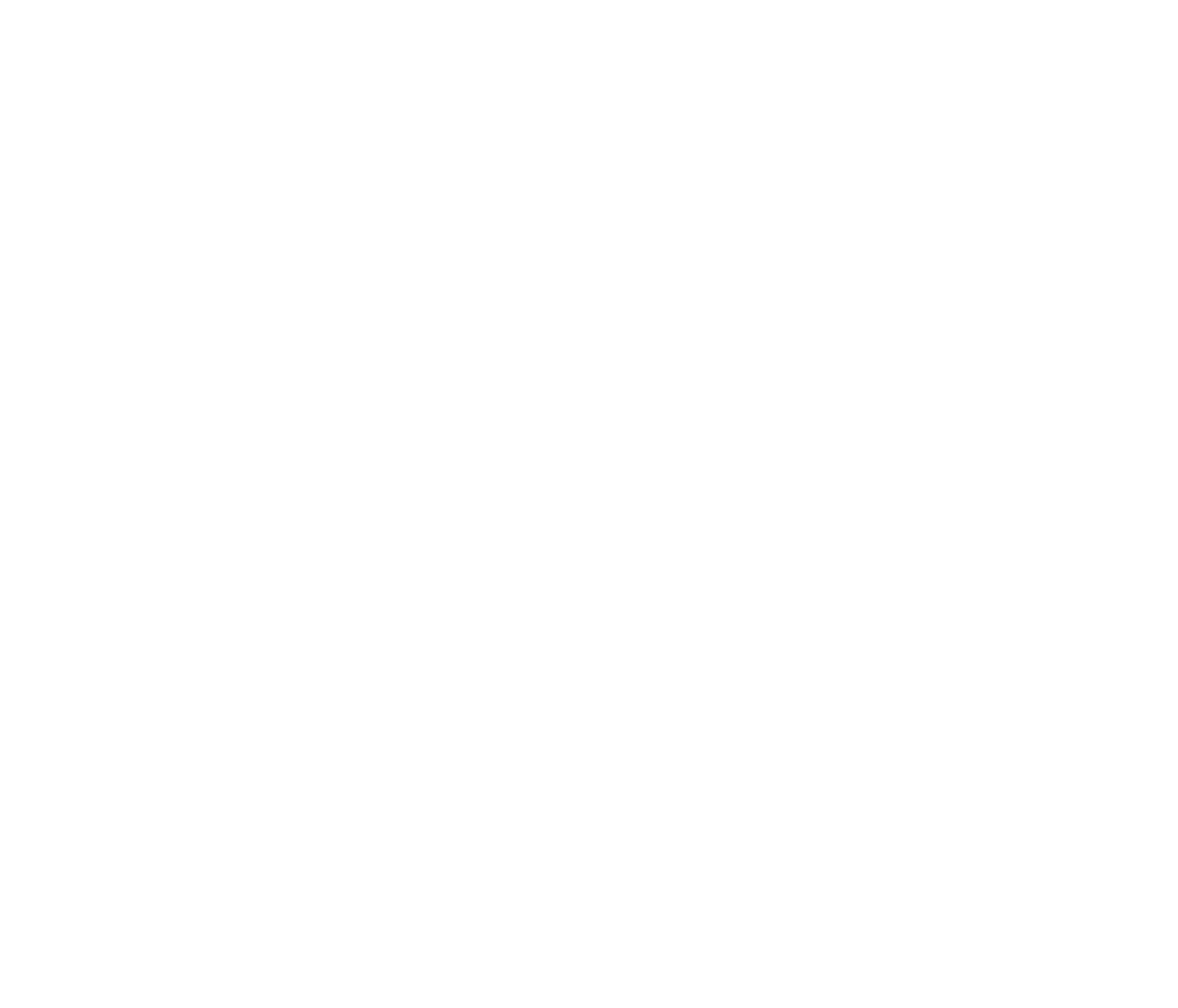Determine the bounding box coordinates of the element's region needed to click to follow the instruction: "Learn more about Transparent Interactions". Provide these coordinates as four float numbers between 0 and 1, formatted as [left, top, right, bottom].

[0.272, 0.474, 0.379, 0.51]